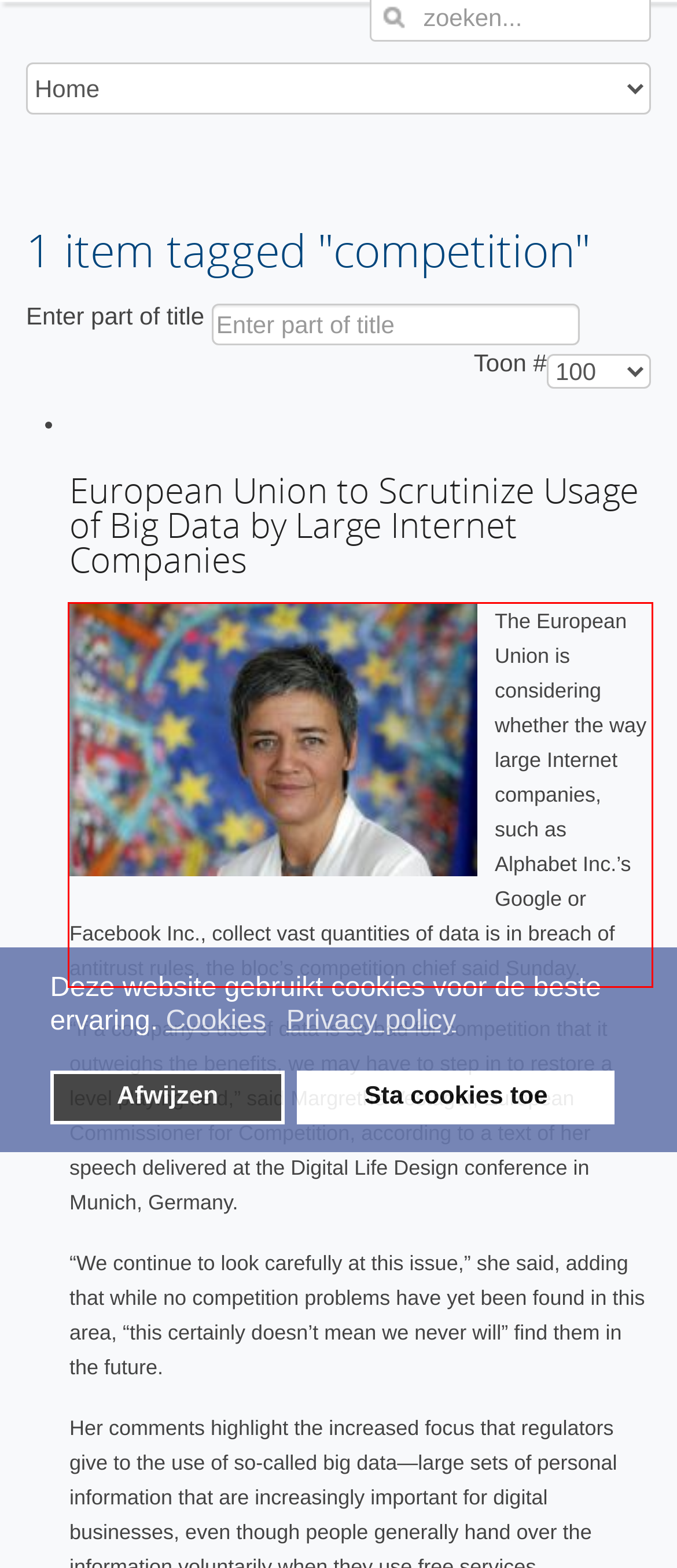Analyze the screenshot of the webpage and extract the text from the UI element that is inside the red bounding box.

The European Union is considering whether the way large Internet companies, such as Alphabet Inc.’s Google or Facebook Inc., collect vast quantities of data is in breach of antitrust rules, the bloc’s competition chief said Sunday.